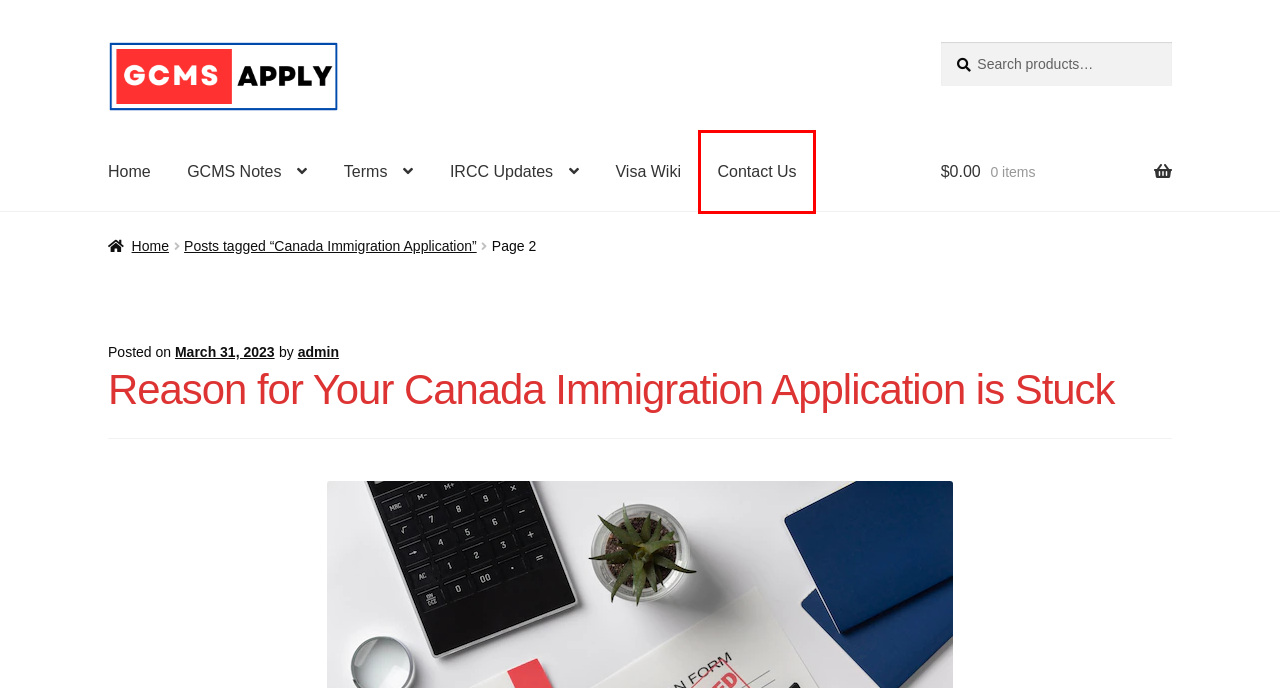A screenshot of a webpage is given with a red bounding box around a UI element. Choose the description that best matches the new webpage shown after clicking the element within the red bounding box. Here are the candidates:
A. My account - Apply GCMS Notes from IRCC [Official site]
B. All Rounds of Invitation- Canada Express Entry - Apply GCMS Notes from IRCC [Official site]
C. Contact Us - Apply GCMS Notes from IRCC [Official site]
D. Canada Immigration Application Archives - Apply GCMS Notes from IRCC [Official site]
E. Apply GCMS Notes - Apply GCMS Notes from IRCC [Official site]
F. Frequently Asked Questions: GCMS Notes - Apply GCMS Notes from IRCC [Official site]
G. Privacy Policy - Apply GCMS Notes from IRCC [Official site]
H. Apply GCMS Notes and CAIPS Notes Online - Apply GCMS Notes from IRCC [Official site]

C